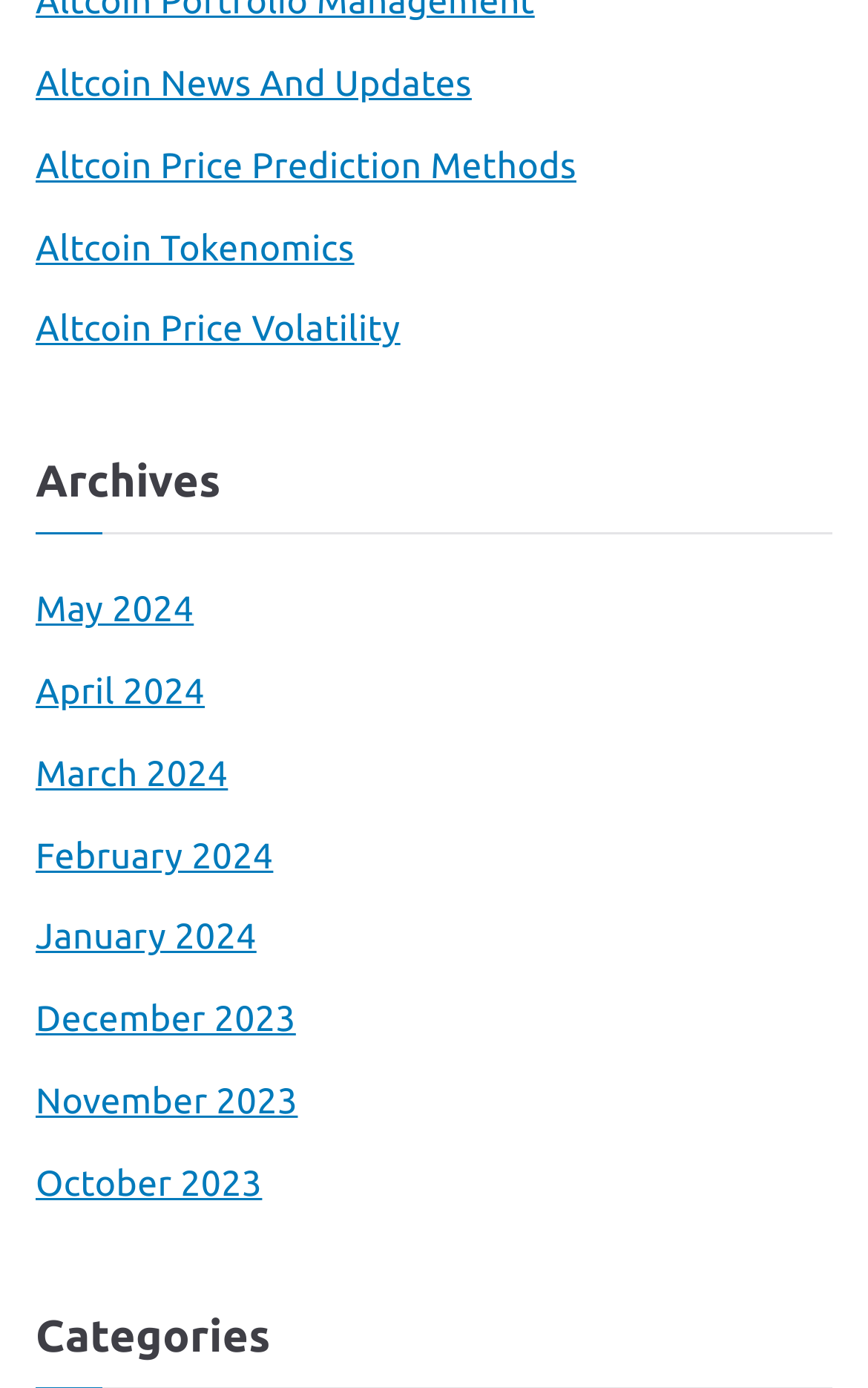Locate the bounding box coordinates of the element to click to perform the following action: 'Explore archives'. The coordinates should be given as four float values between 0 and 1, in the form of [left, top, right, bottom].

[0.041, 0.326, 0.959, 0.385]